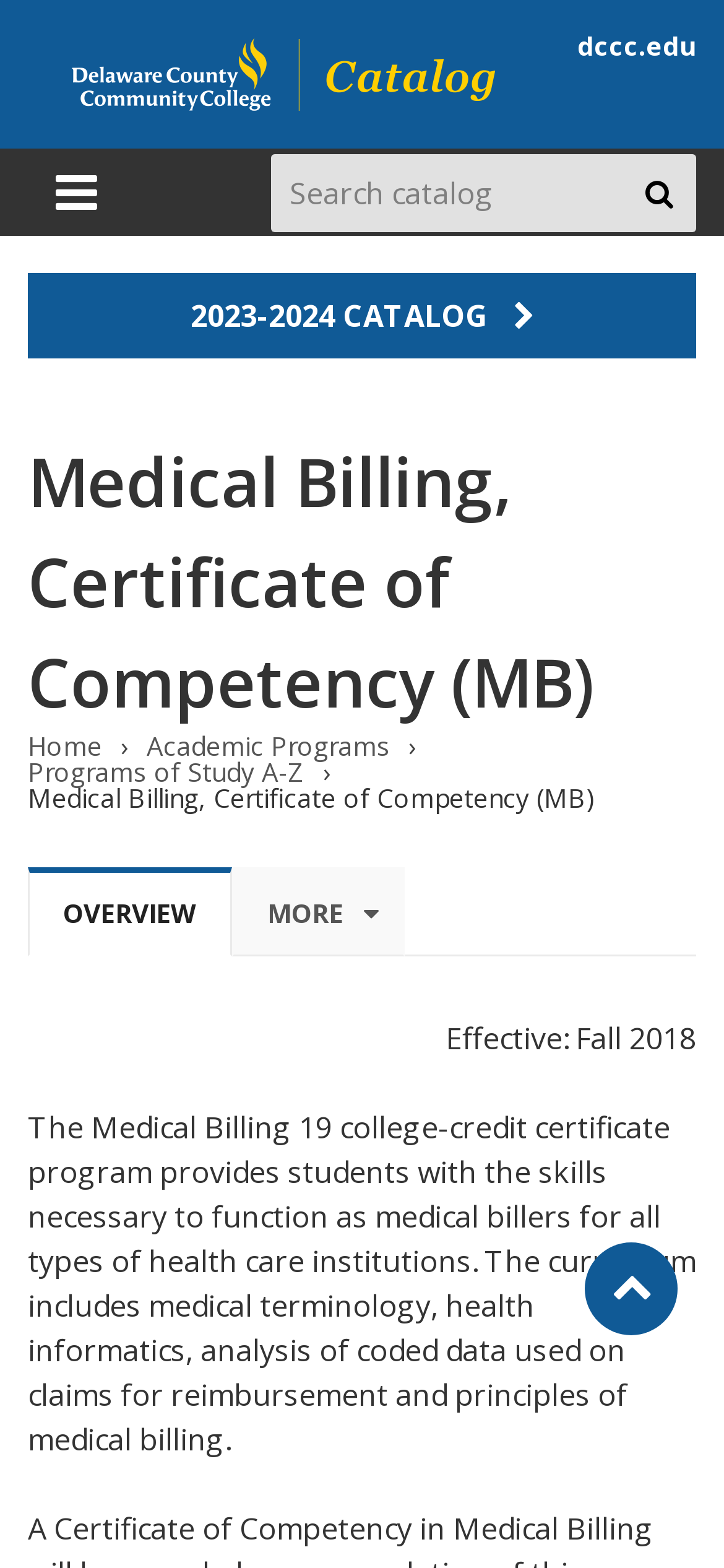Analyze the image and give a detailed response to the question:
What is the purpose of the Medical Billing program?

I found the answer by looking at the 'StaticText' element with the text 'The Medical Billing 19 college-credit certificate program provides students with the skills necessary to function as medical billers for all types of health care institutions.' which is a child of the 'navigation' element with the role 'Page content tabs'.